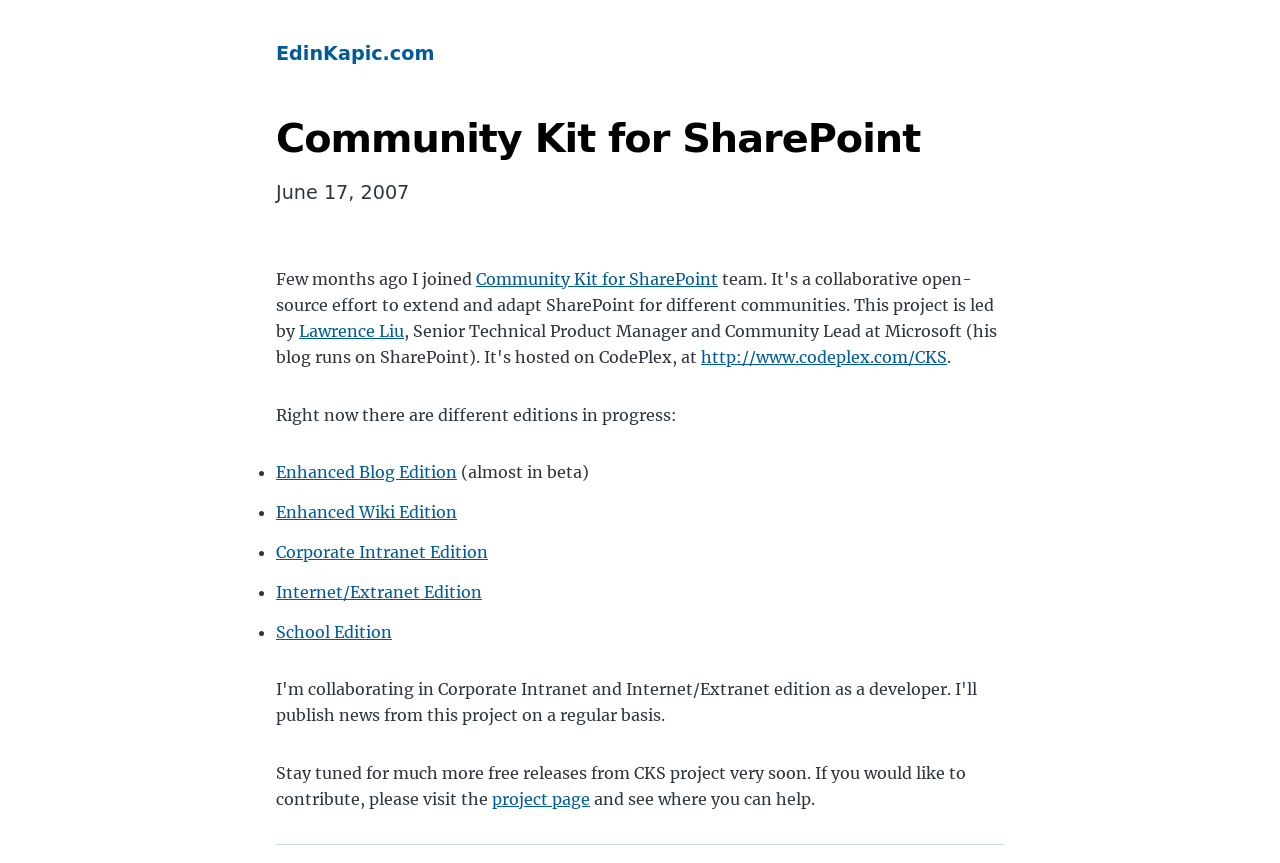What is the purpose of the CKS project?
Refer to the image and offer an in-depth and detailed answer to the question.

The webpage mentions that the CKS project will release free editions, and invites readers to contribute to the project. The purpose of the project is to create and share free editions of the Community Kit for SharePoint.